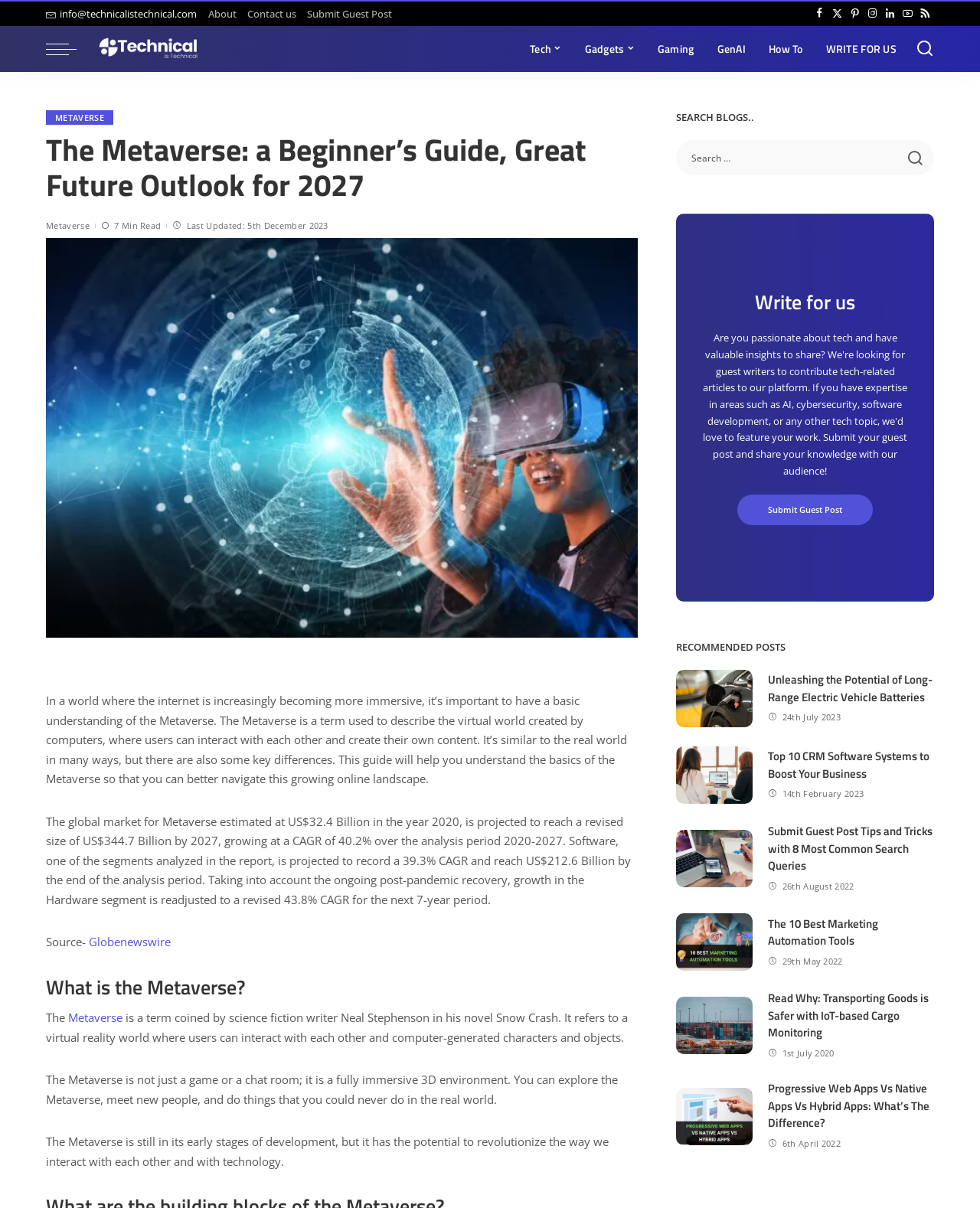Detail the various sections and features present on the webpage.

This webpage is a beginner's guide to the Metaverse, a virtual world where users can interact with each other and create their own content. At the top of the page, there is a navigation menu with links to various sections, including "Tech", "IoT", "5G", "AI-ML", and more. Below the navigation menu, there is a search bar where users can search for specific topics.

The main content of the page is divided into several sections. The first section is an introduction to the Metaverse, which includes a brief description of what it is and its potential growth in the market. This section also includes an image related to the Metaverse.

The next section is a list of recommended posts, which includes links to articles on various topics such as electric vehicle batteries, CRM software, and guest posting tips. Each recommended post includes a brief summary and an image related to the topic.

On the right side of the page, there is a sidebar with links to social media platforms, a menu trigger, and a link to submit a guest post. At the bottom of the page, there is a section with links to more articles and a search bar.

Throughout the page, there are various images and icons, including a logo for "Technical is Technical" and icons for social media platforms. The overall layout of the page is organized and easy to navigate, with clear headings and concise text.